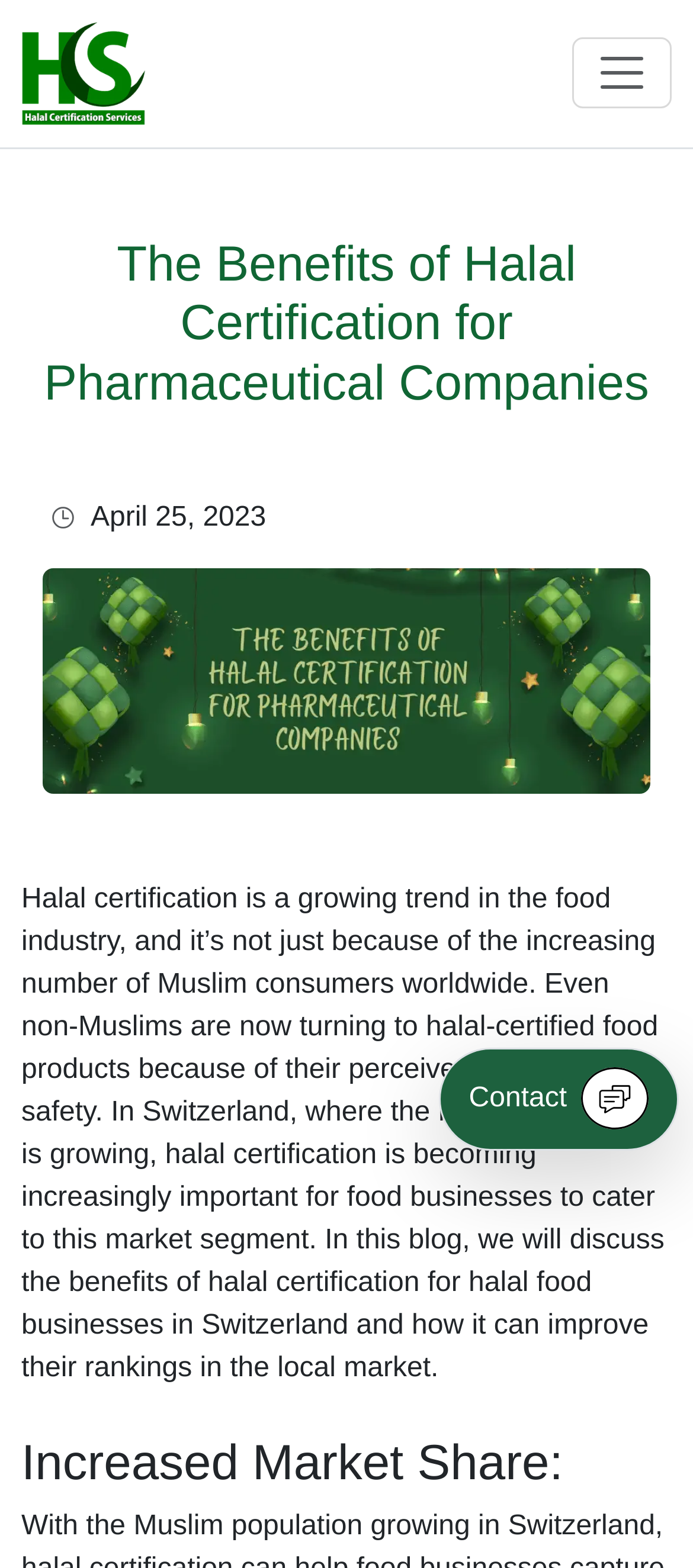Identify the bounding box of the HTML element described here: "alt="HalalCS.org - Official Logo"". Provide the coordinates as four float numbers between 0 and 1: [left, top, right, bottom].

[0.031, 0.028, 0.21, 0.064]